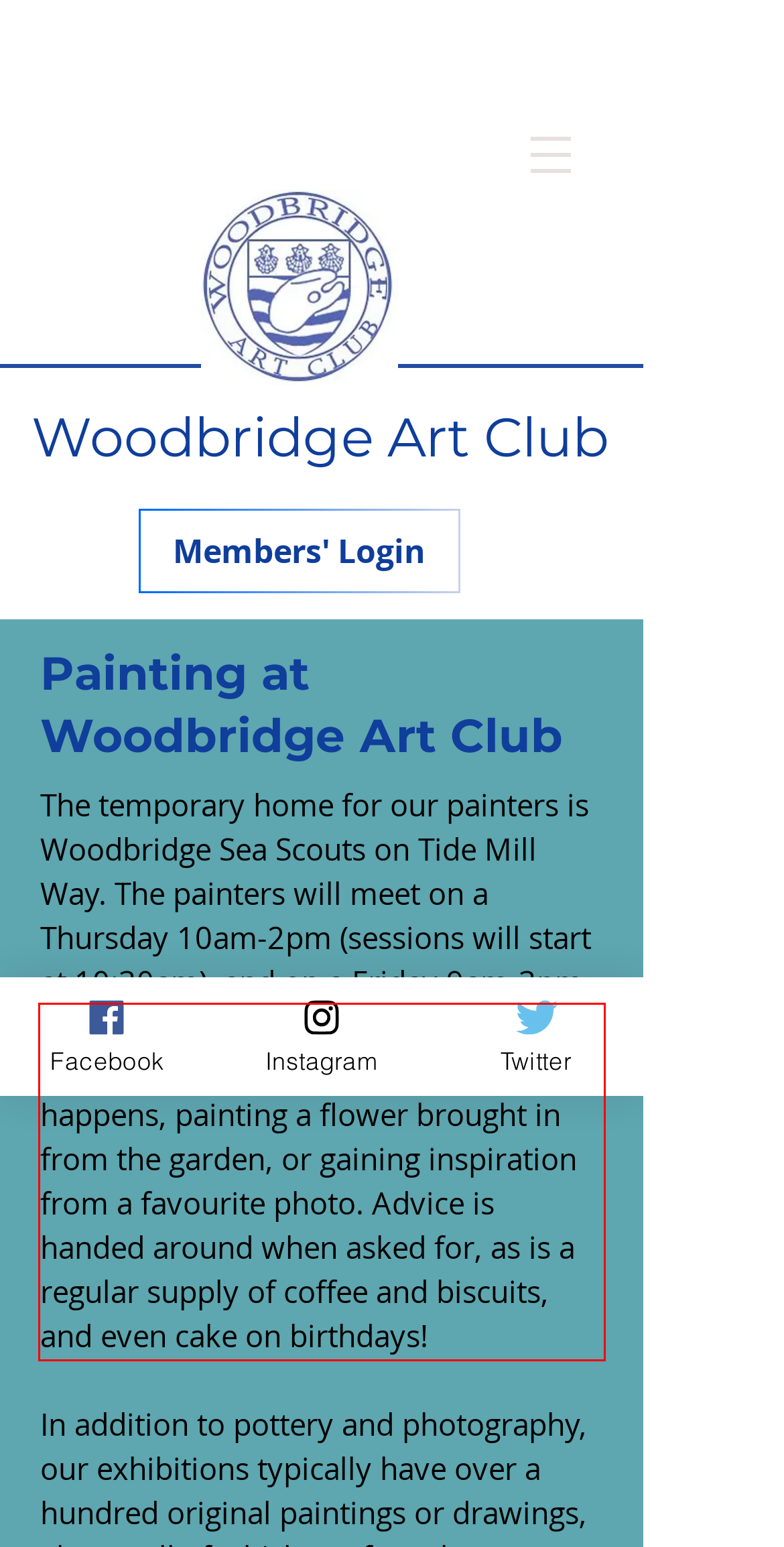Using the provided webpage screenshot, recognize the text content in the area marked by the red bounding box.

Sometimes it is just ‘playing’, having a go at a new technique to see what happens, painting a flower brought in from the garden, or gaining inspiration from a favourite photo. Advice is handed around when asked for, as is a regular supply of coffee and biscuits, and even cake on birthdays!